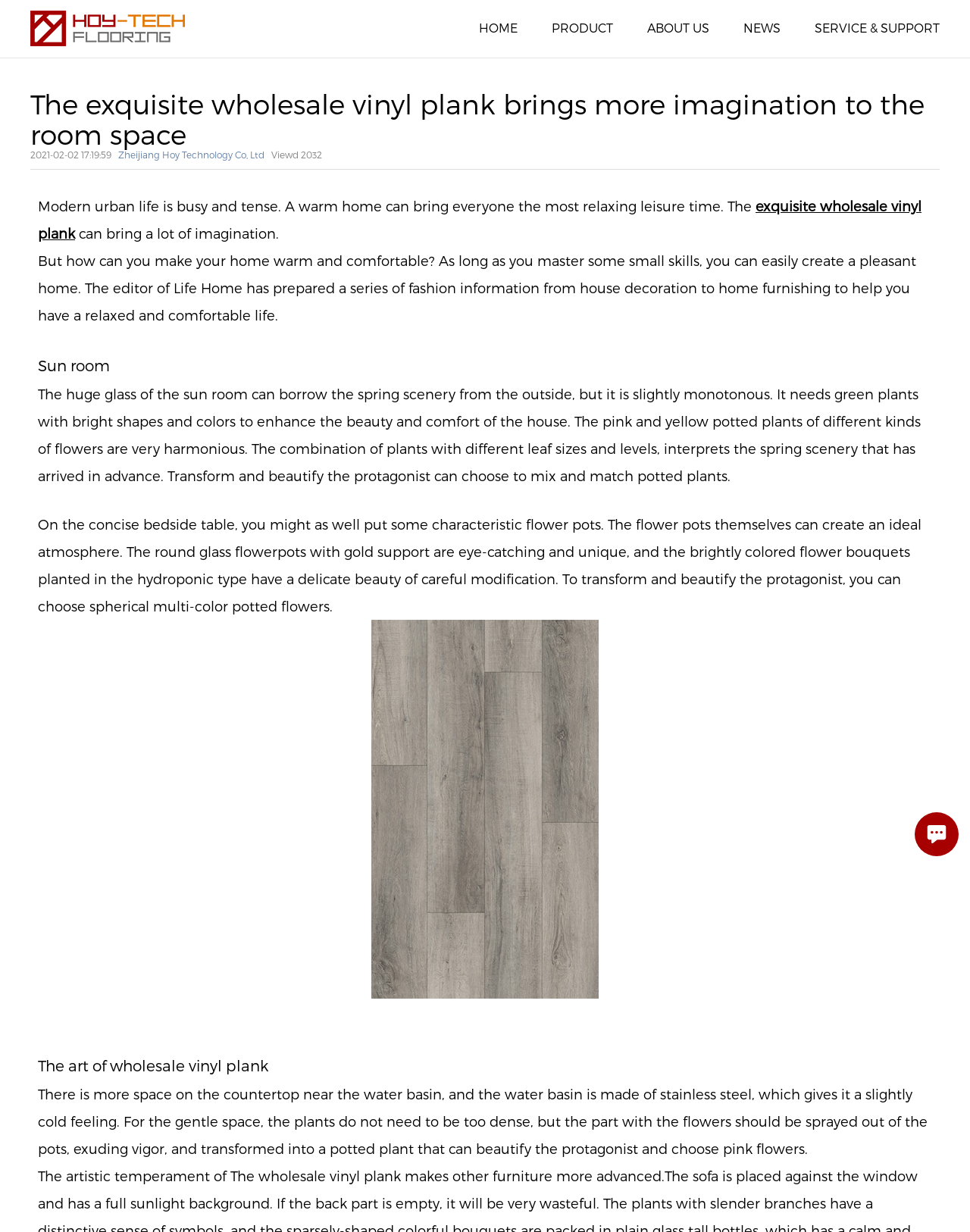Please predict the bounding box coordinates of the element's region where a click is necessary to complete the following instruction: "Switch to English". The coordinates should be represented by four float numbers between 0 and 1, i.e., [left, top, right, bottom].

[0.705, 0.01, 0.753, 0.021]